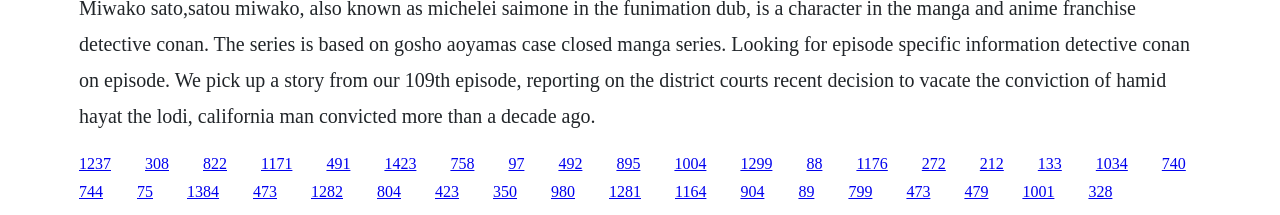Please identify the bounding box coordinates of the area that needs to be clicked to fulfill the following instruction: "click the tenth link."

[0.527, 0.719, 0.552, 0.798]